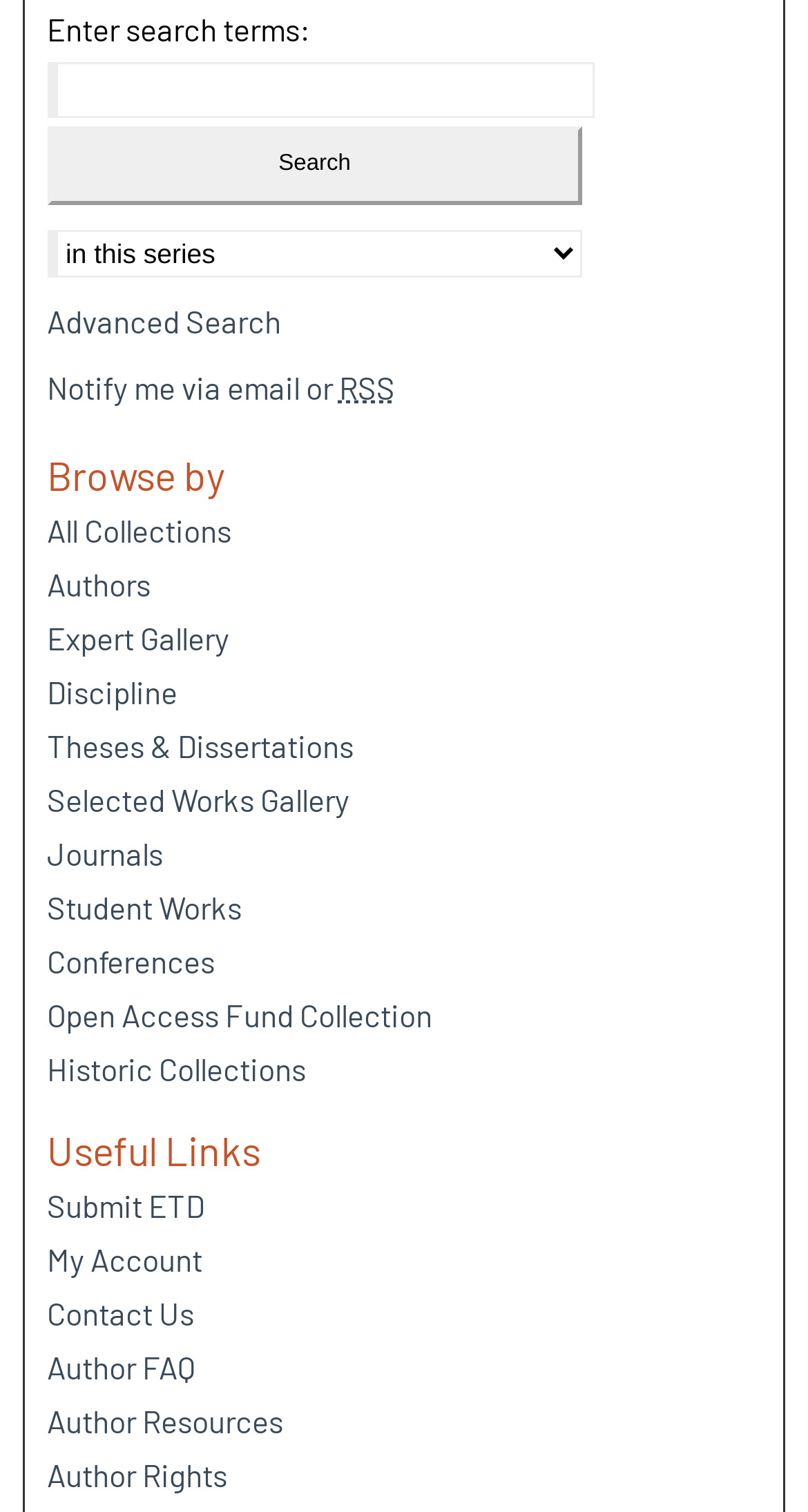Give a one-word or one-phrase response to the question:
What is the purpose of the search bar?

To search for content